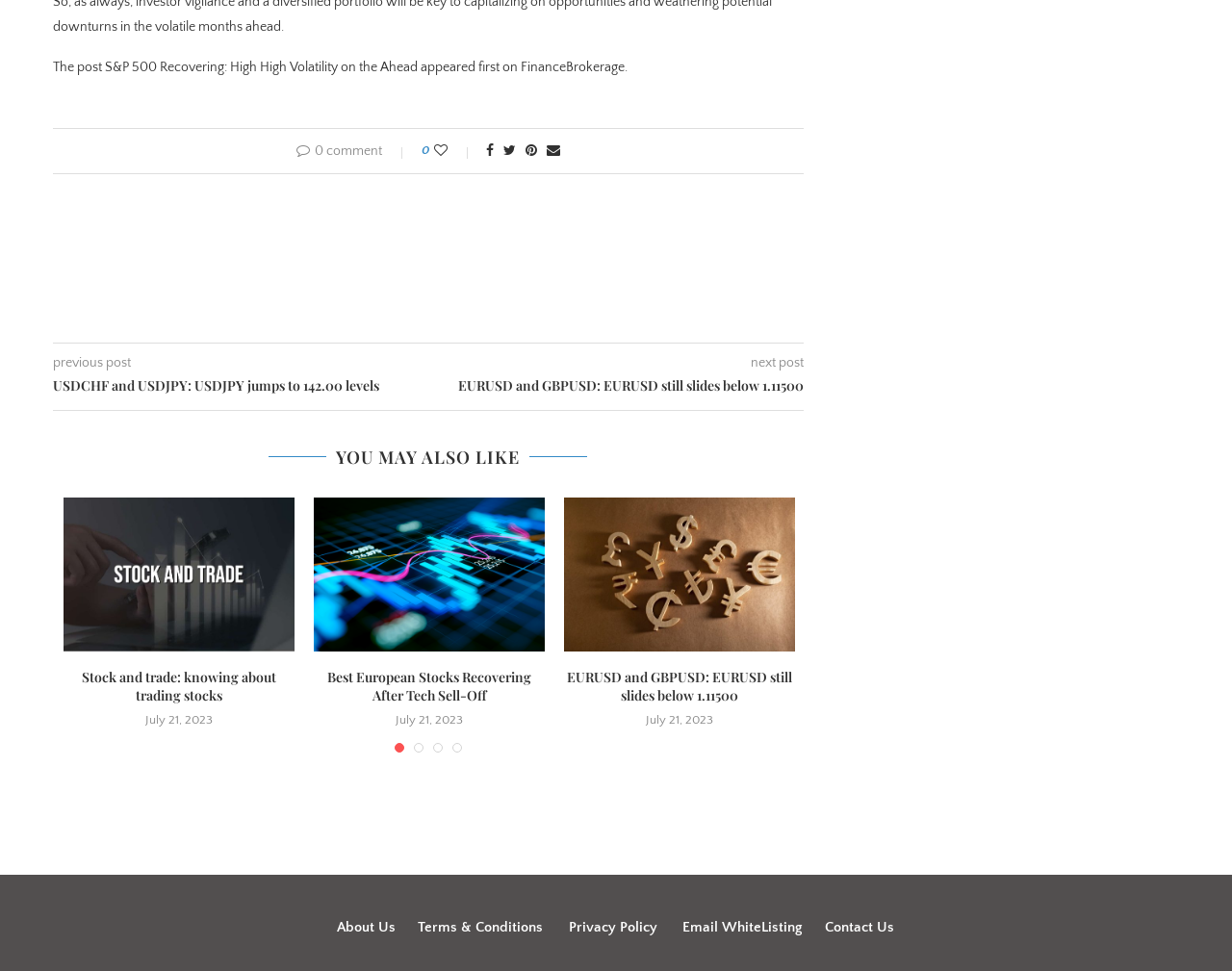Utilize the details in the image to thoroughly answer the following question: What is the category of the 'YOU MAY ALSO LIKE' section?

The category of the 'YOU MAY ALSO LIKE' section can be inferred from the titles of the links in this section, which are related to stock and trade, such as 'Stock and trade: knowing about trading stocks' and 'Best European Stocks Recovering After Tech Sell-Off'.